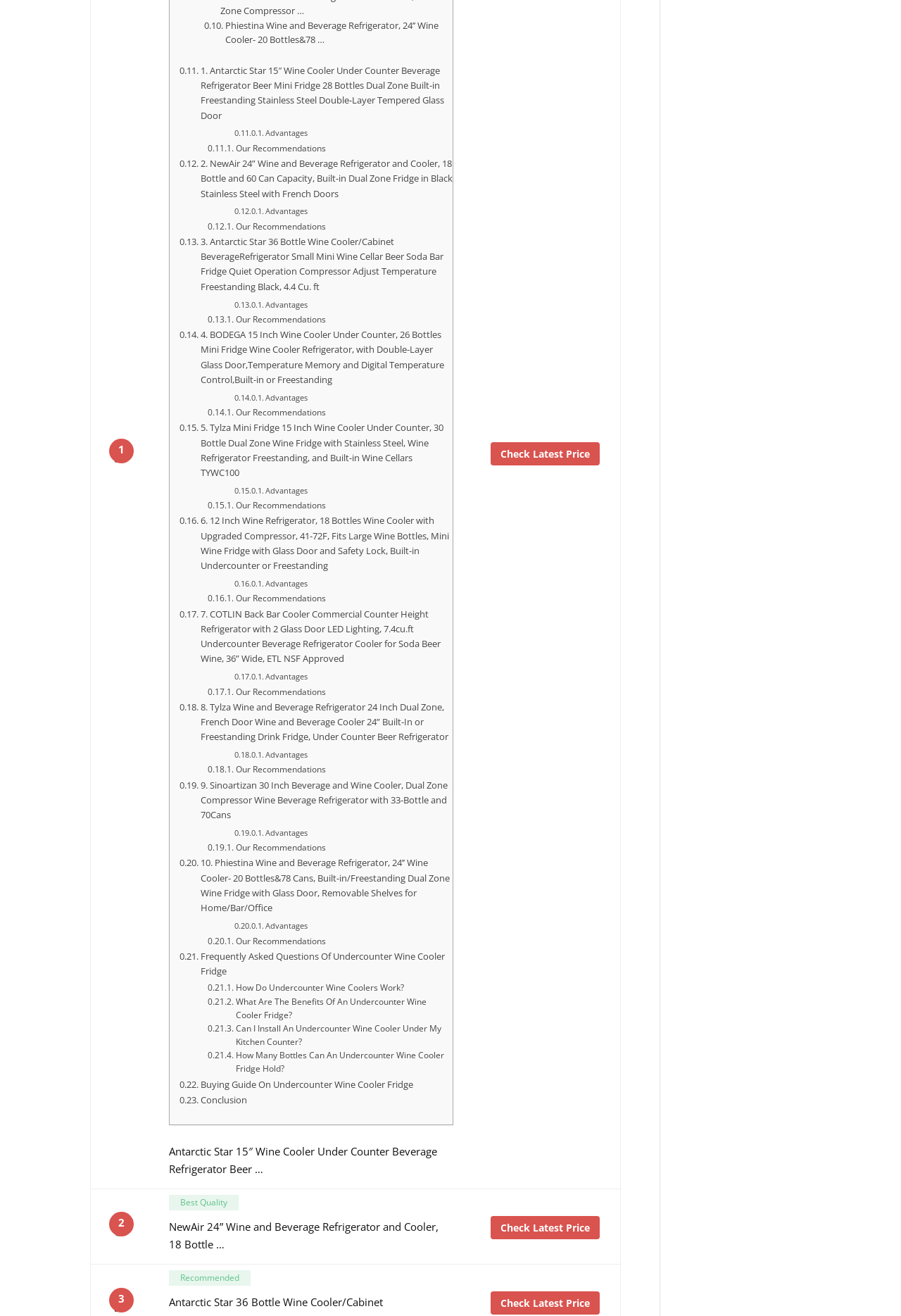Kindly determine the bounding box coordinates of the area that needs to be clicked to fulfill this instruction: "View the recommendations for Antarctic Star 36 Bottle Wine Cooler/Cabinet BeverageRefrigerator Small Mini Wine Cellar Beer Soda Bar Fridge Quiet Operation Compressor Adjust Temperature Freestanding Black, 4.4 Cu. ft".

[0.231, 0.238, 0.361, 0.248]